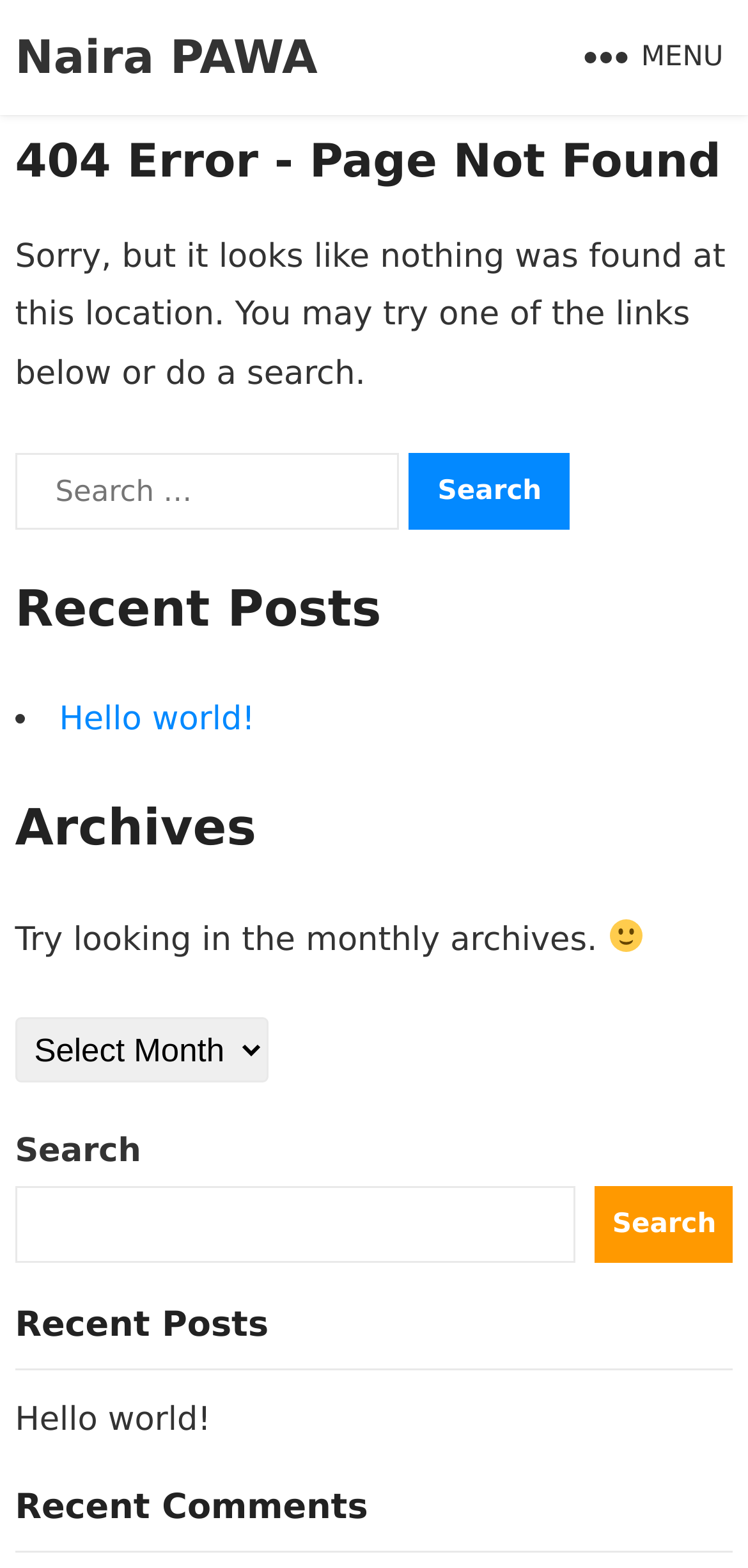From the webpage screenshot, identify the region described by Hello world!. Provide the bounding box coordinates as (top-left x, top-left y, bottom-right x, bottom-right y), with each value being a floating point number between 0 and 1.

[0.02, 0.894, 0.282, 0.918]